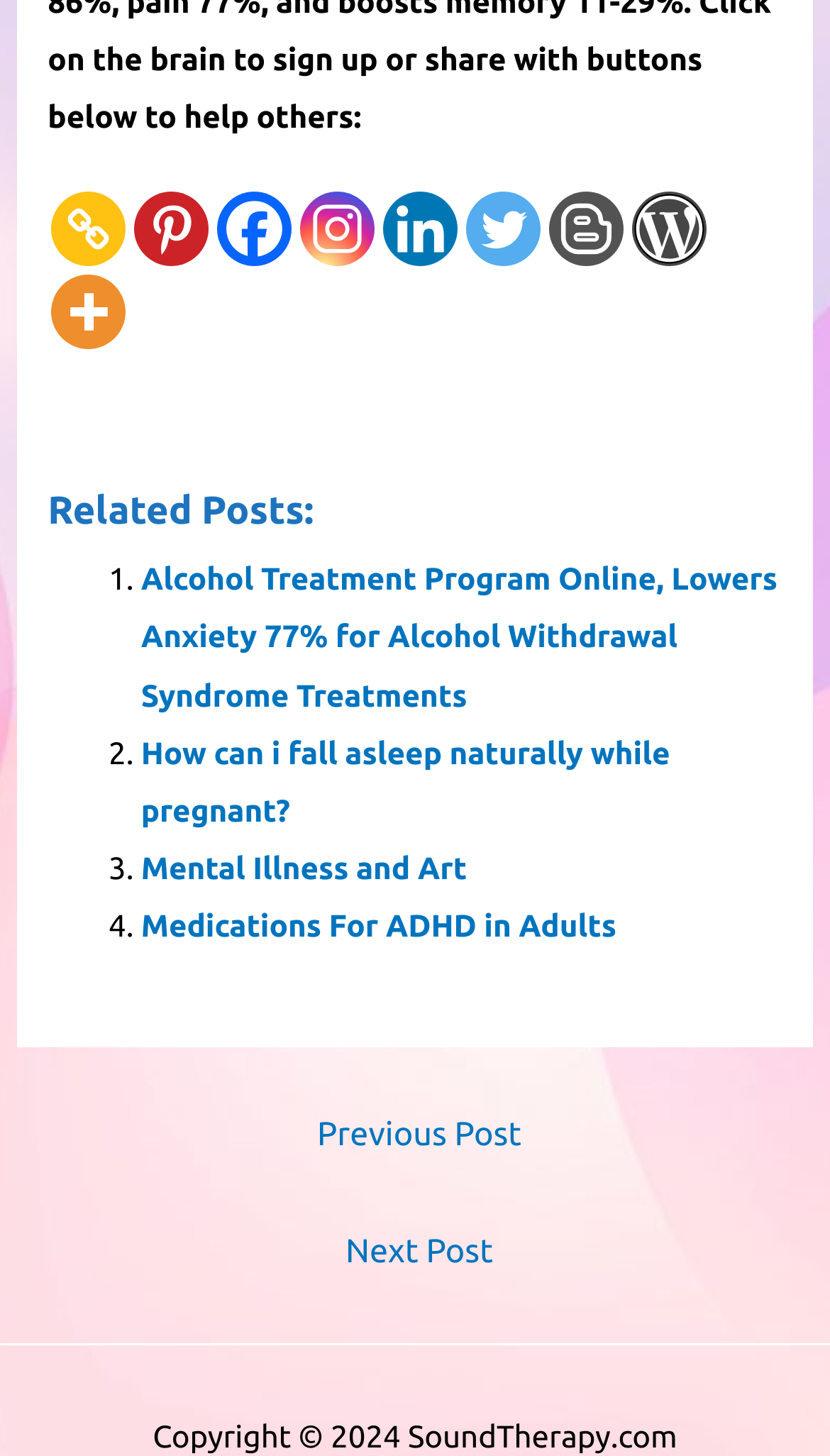Please pinpoint the bounding box coordinates for the region I should click to adhere to this instruction: "Explore the gallery".

None